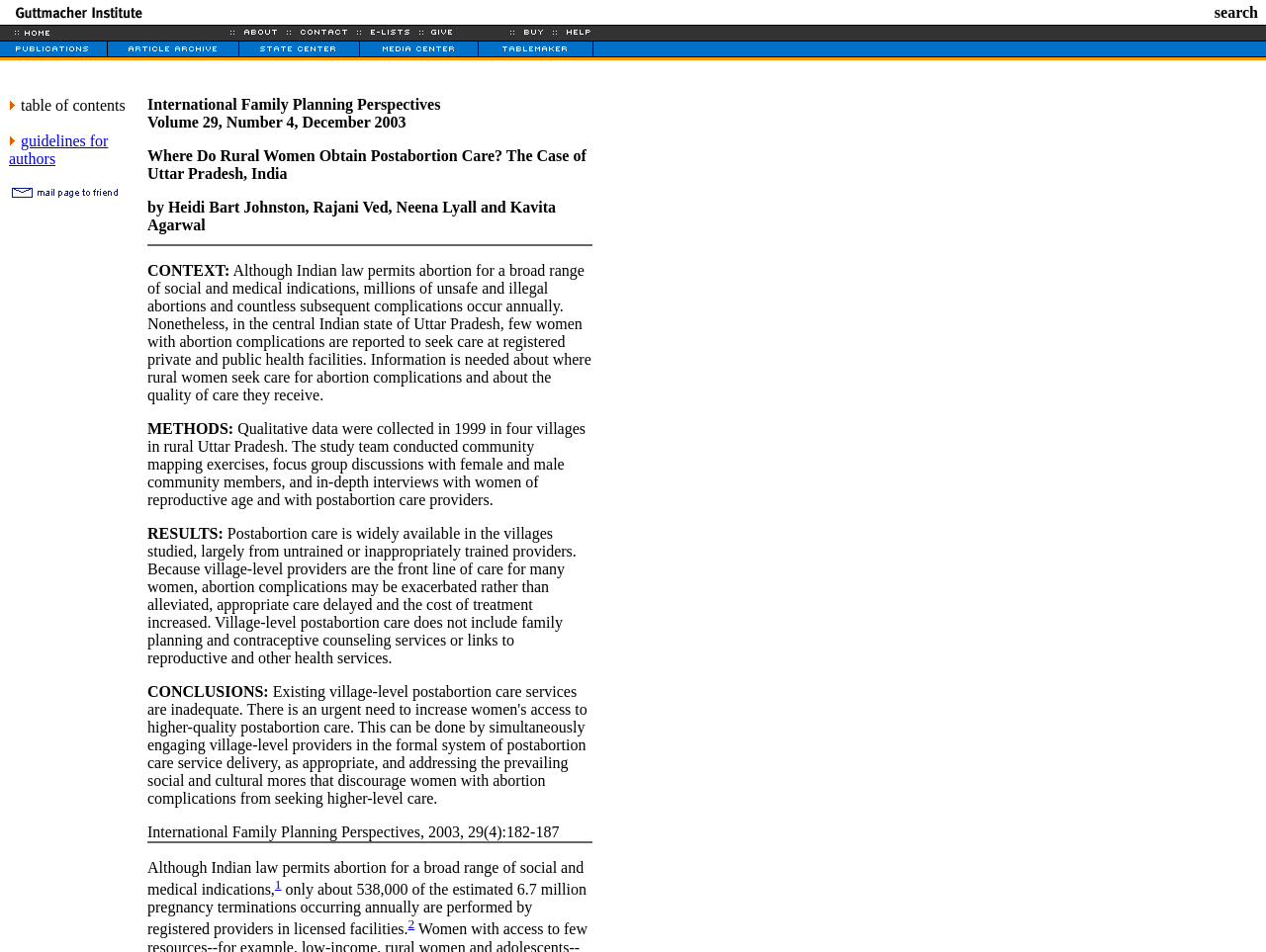Using the description: "alt="buy"", identify the bounding box of the corresponding UI element in the screenshot.

[0.407, 0.028, 0.436, 0.046]